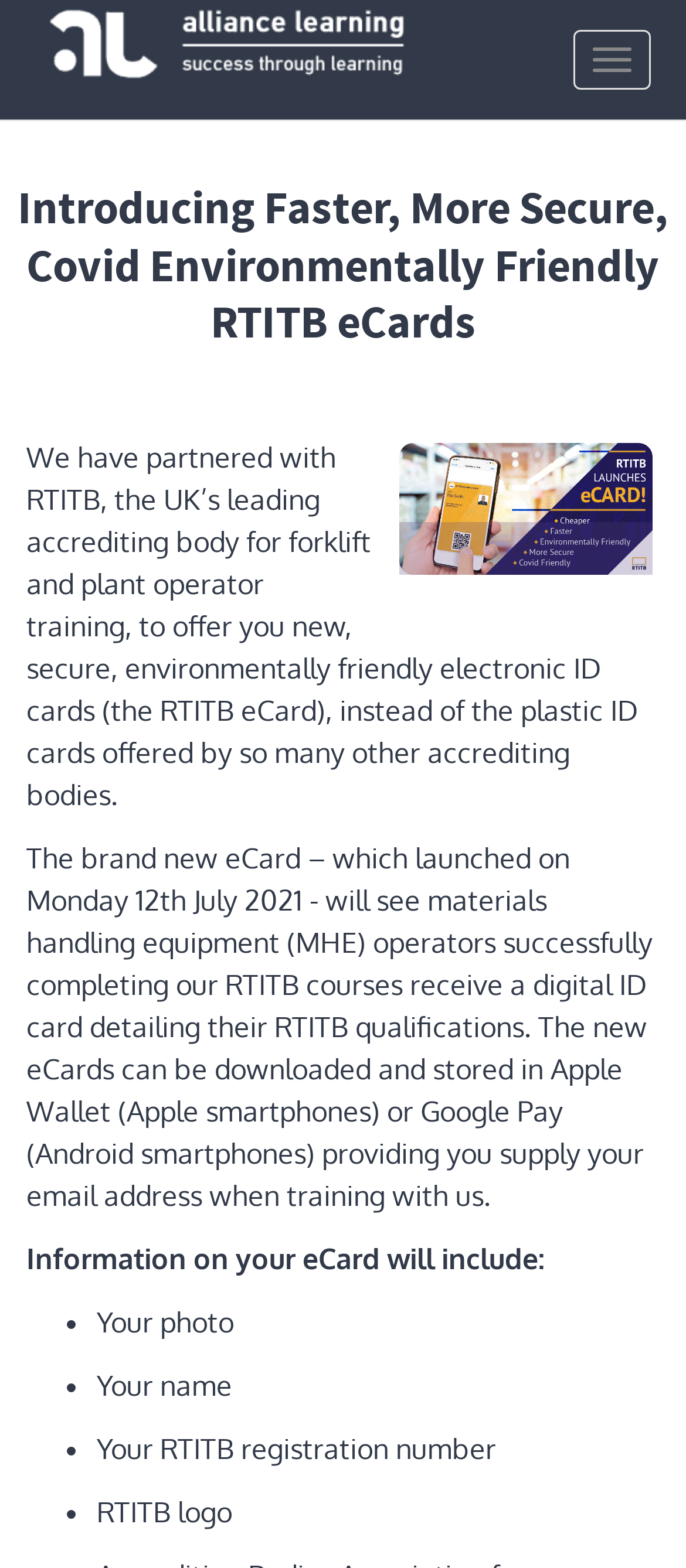Using the details in the image, give a detailed response to the question below:
What can be stored in Apple Wallet or Google Pay?

According to the webpage, the RTITB eCard can be downloaded and stored in Apple Wallet (for Apple smartphones) or Google Pay (for Android smartphones) if the user provides their email address when training with Alliance Learning.